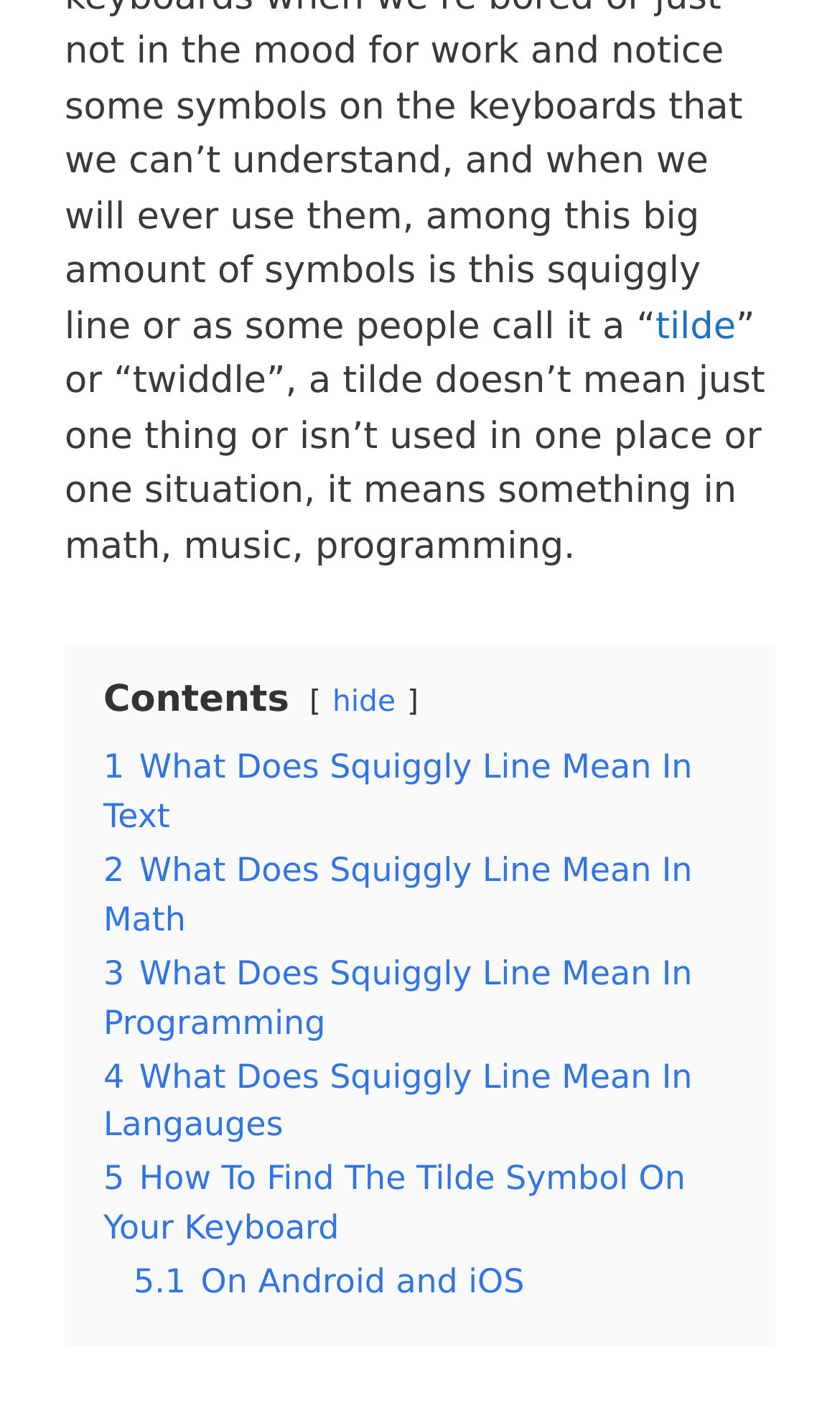Identify the bounding box coordinates for the element that needs to be clicked to fulfill this instruction: "click the link to learn about the meaning of the squiggly line in programming". Provide the coordinates in the format of four float numbers between 0 and 1: [left, top, right, bottom].

[0.123, 0.675, 0.824, 0.737]